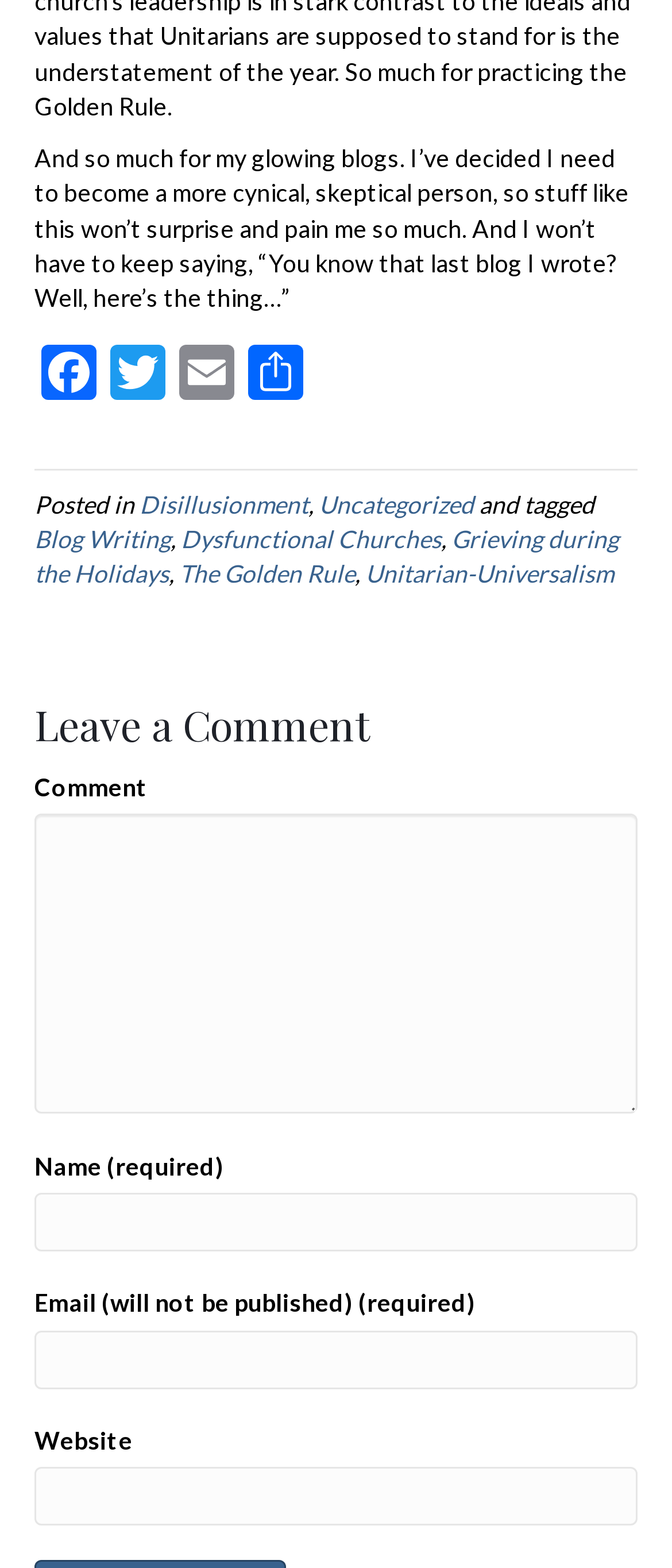Please specify the bounding box coordinates for the clickable region that will help you carry out the instruction: "Leave a comment".

[0.051, 0.444, 0.949, 0.48]